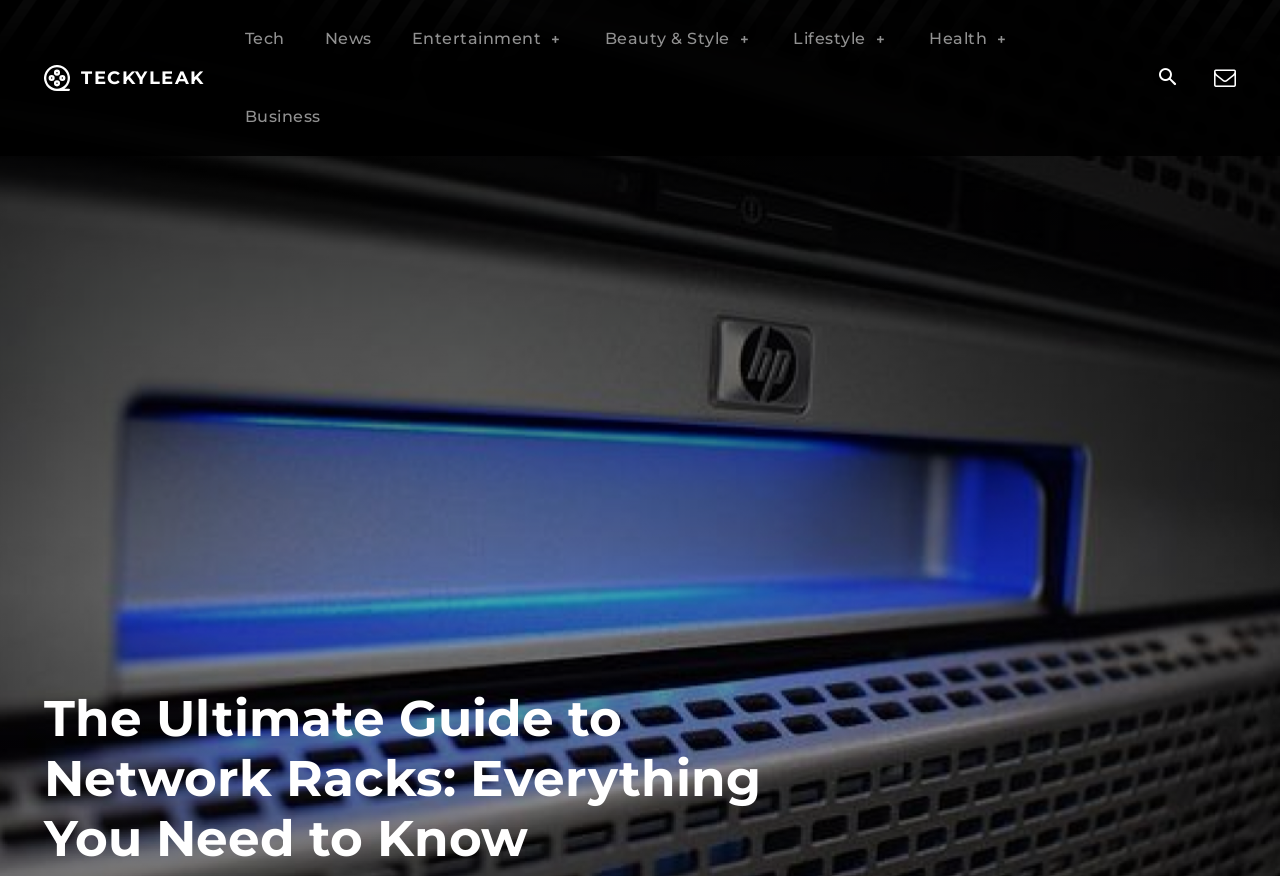Please determine the bounding box coordinates of the section I need to click to accomplish this instruction: "read the ultimate guide to network racks".

[0.034, 0.787, 0.64, 0.992]